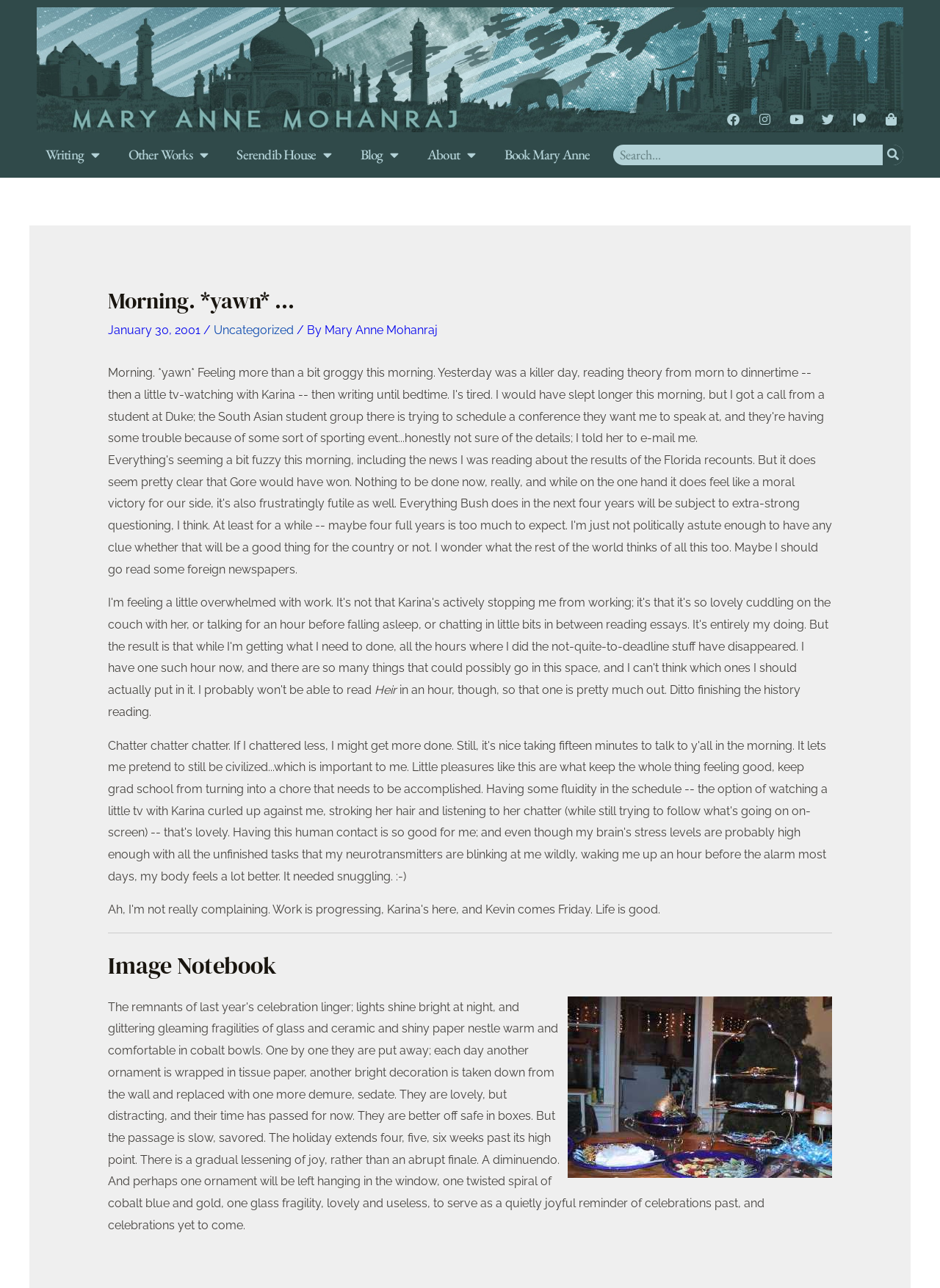What is the date of the blog post?
Look at the screenshot and respond with a single word or phrase.

January 30, 2001